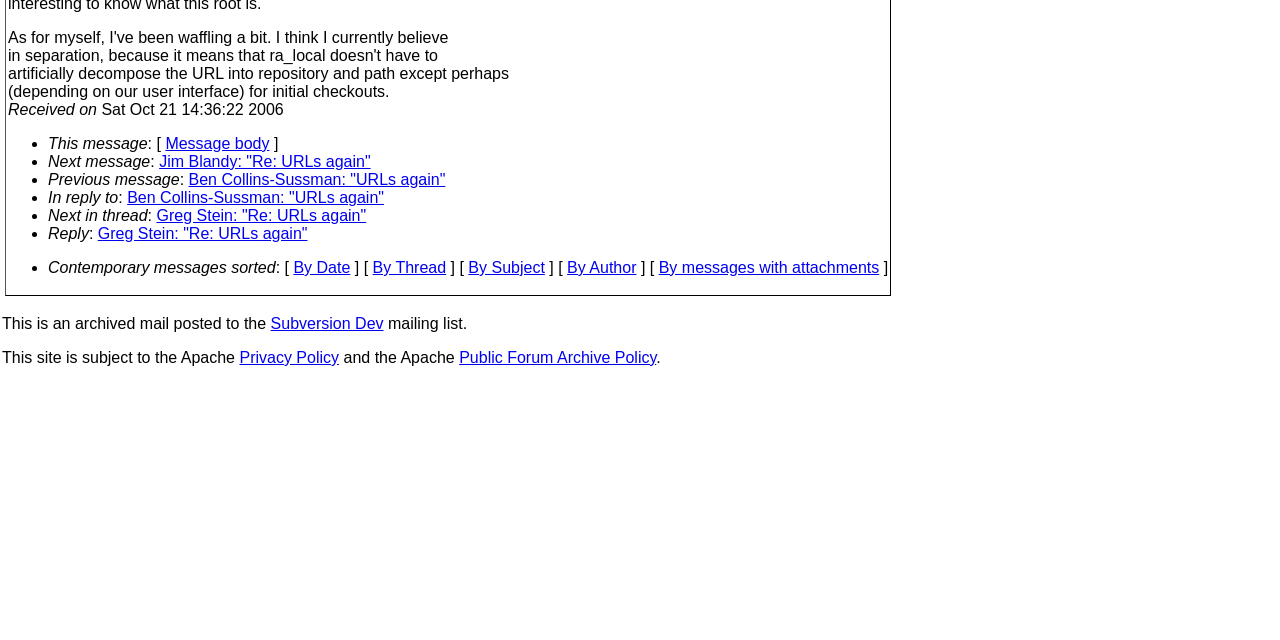Given the element description Ben Collins-Sussman: "URLs again", specify the bounding box coordinates of the corresponding UI element in the format (top-left x, top-left y, bottom-right x, bottom-right y). All values must be between 0 and 1.

[0.147, 0.267, 0.348, 0.294]